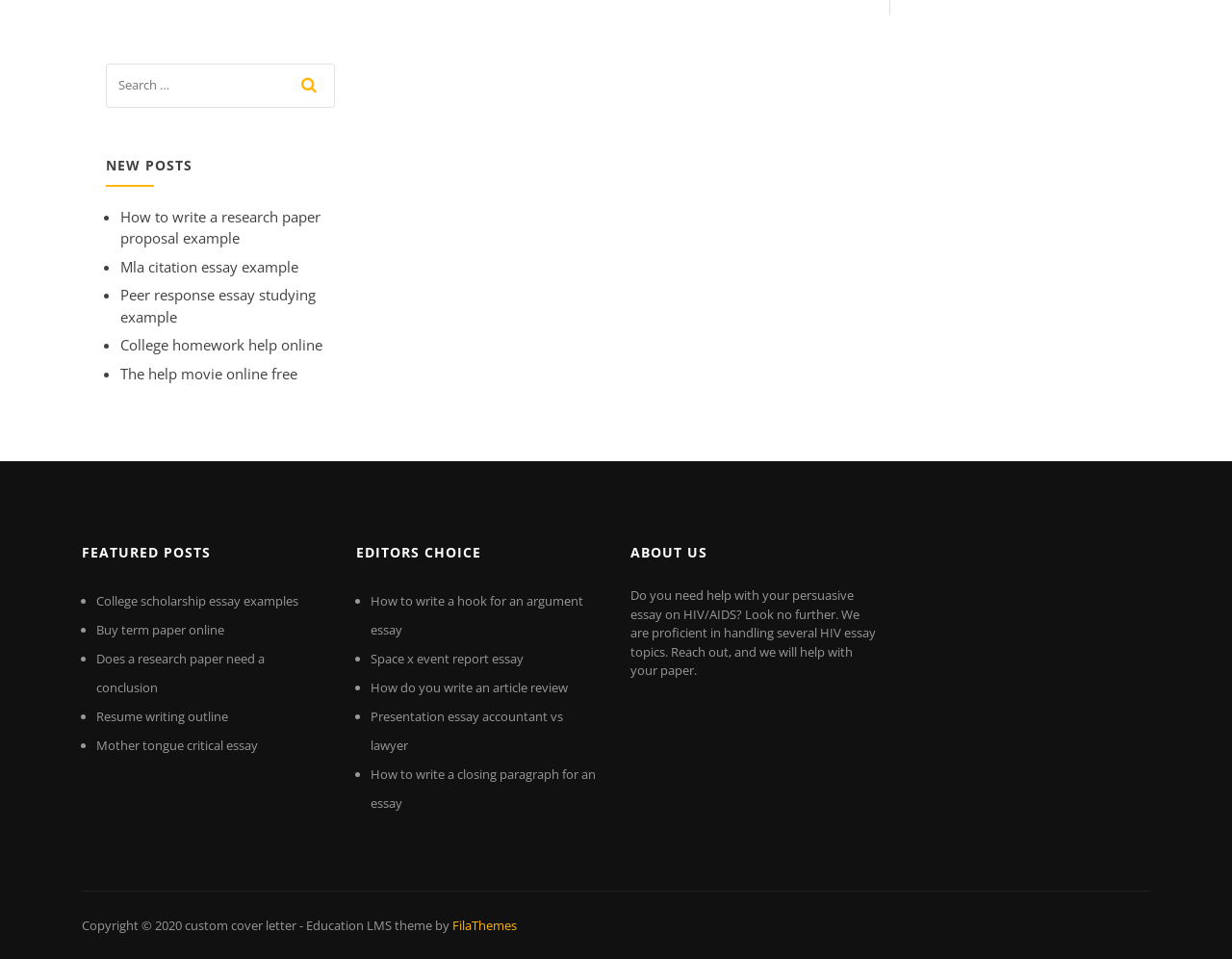Give a short answer to this question using one word or a phrase:
What is the theme of the 'ABOUT US' section?

HIV/AIDS essay help